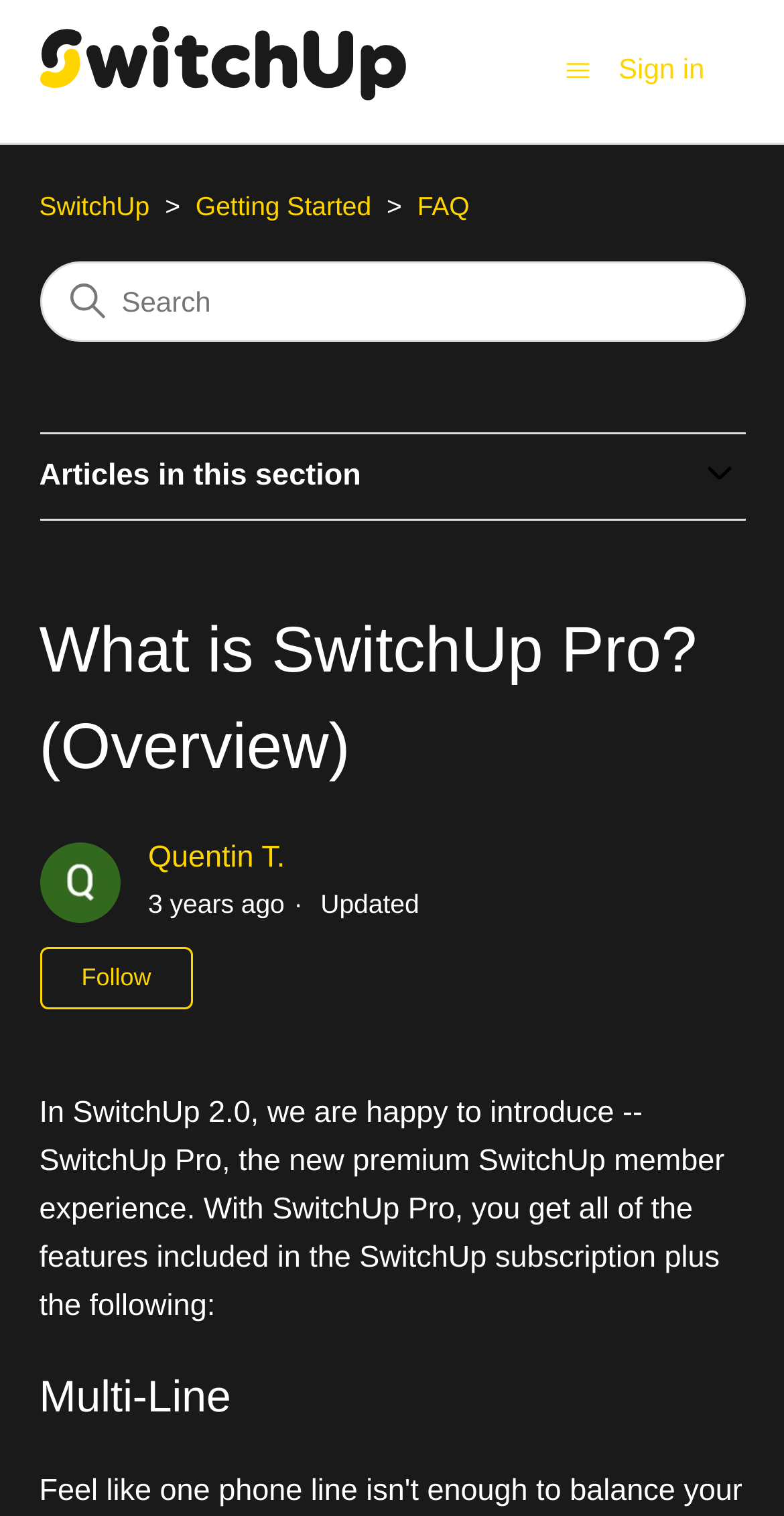Use the details in the image to answer the question thoroughly: 
Who wrote the article 'What is SwitchUp Pro? (Overview)'?

I found the answer by looking at the author information section below the article title, where it says 'Quentin T.'